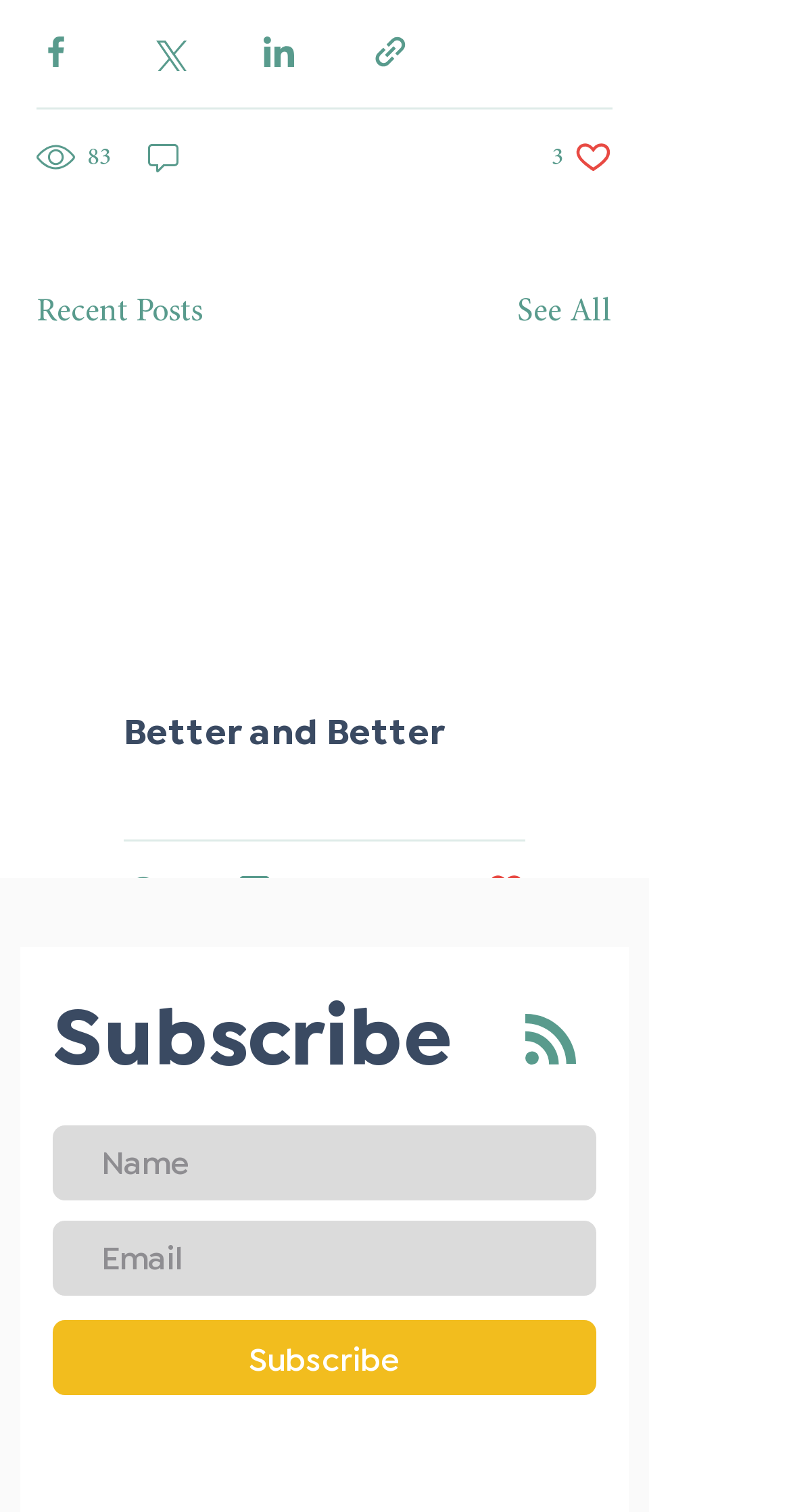Please identify the coordinates of the bounding box for the clickable region that will accomplish this instruction: "See all recent posts".

[0.654, 0.191, 0.774, 0.223]